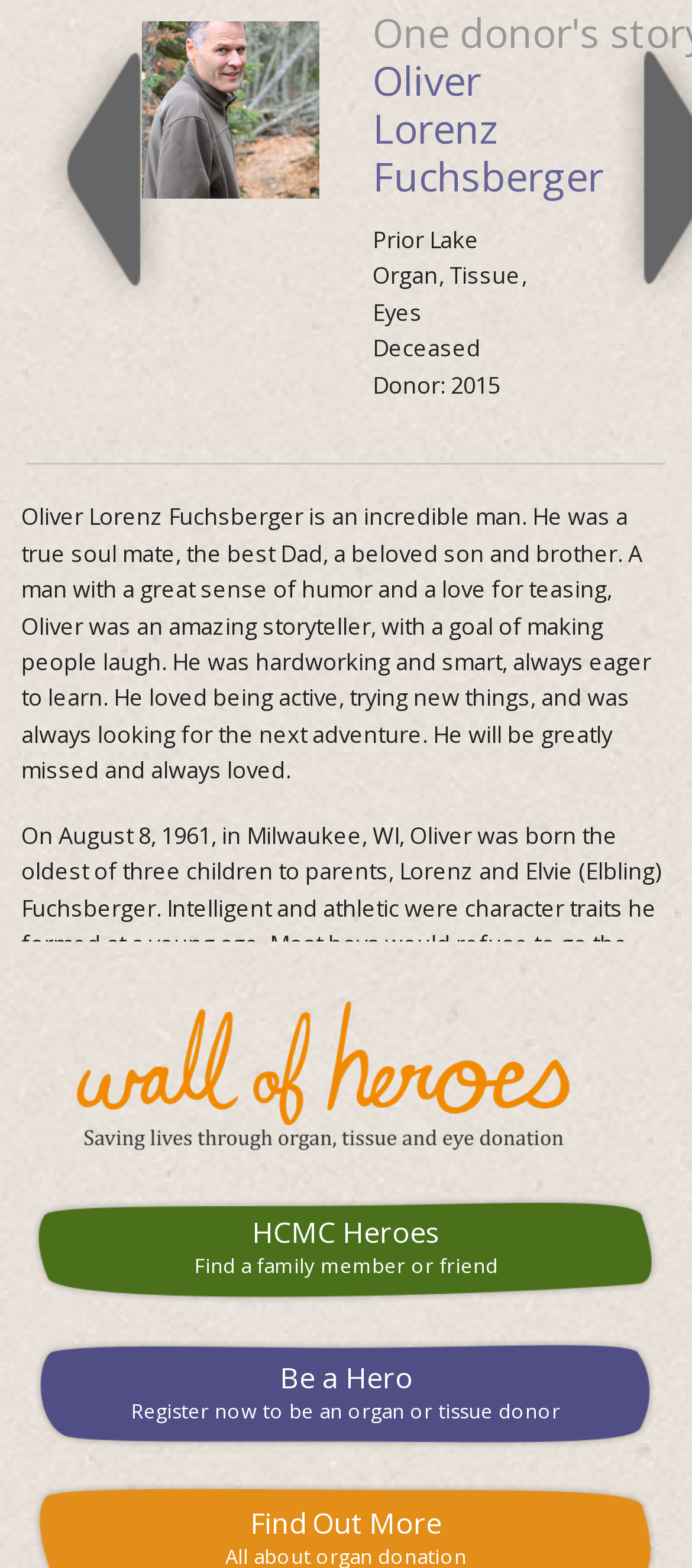Given the content of the image, can you provide a detailed answer to the question?
What can you do on this website?

The webpage has links to 'HCMC Heroes Find a family member or friend' and 'Be a Hero Register now to be an organ or tissue donor', suggesting that these are the actions that can be taken on this website.